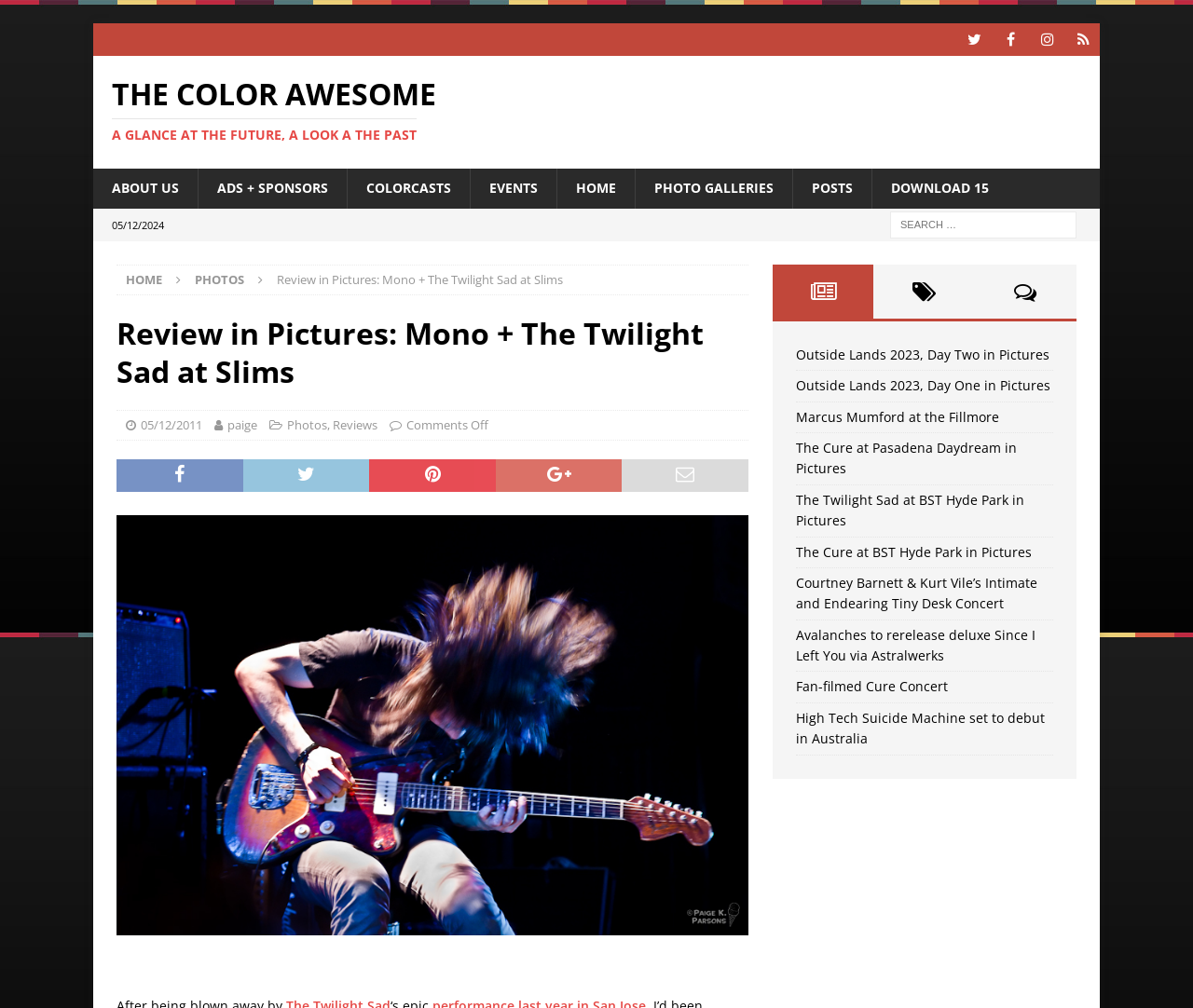Identify the bounding box coordinates of the area that should be clicked in order to complete the given instruction: "Check out the post about Outside Lands 2023, Day Two in Pictures". The bounding box coordinates should be four float numbers between 0 and 1, i.e., [left, top, right, bottom].

[0.667, 0.343, 0.88, 0.36]